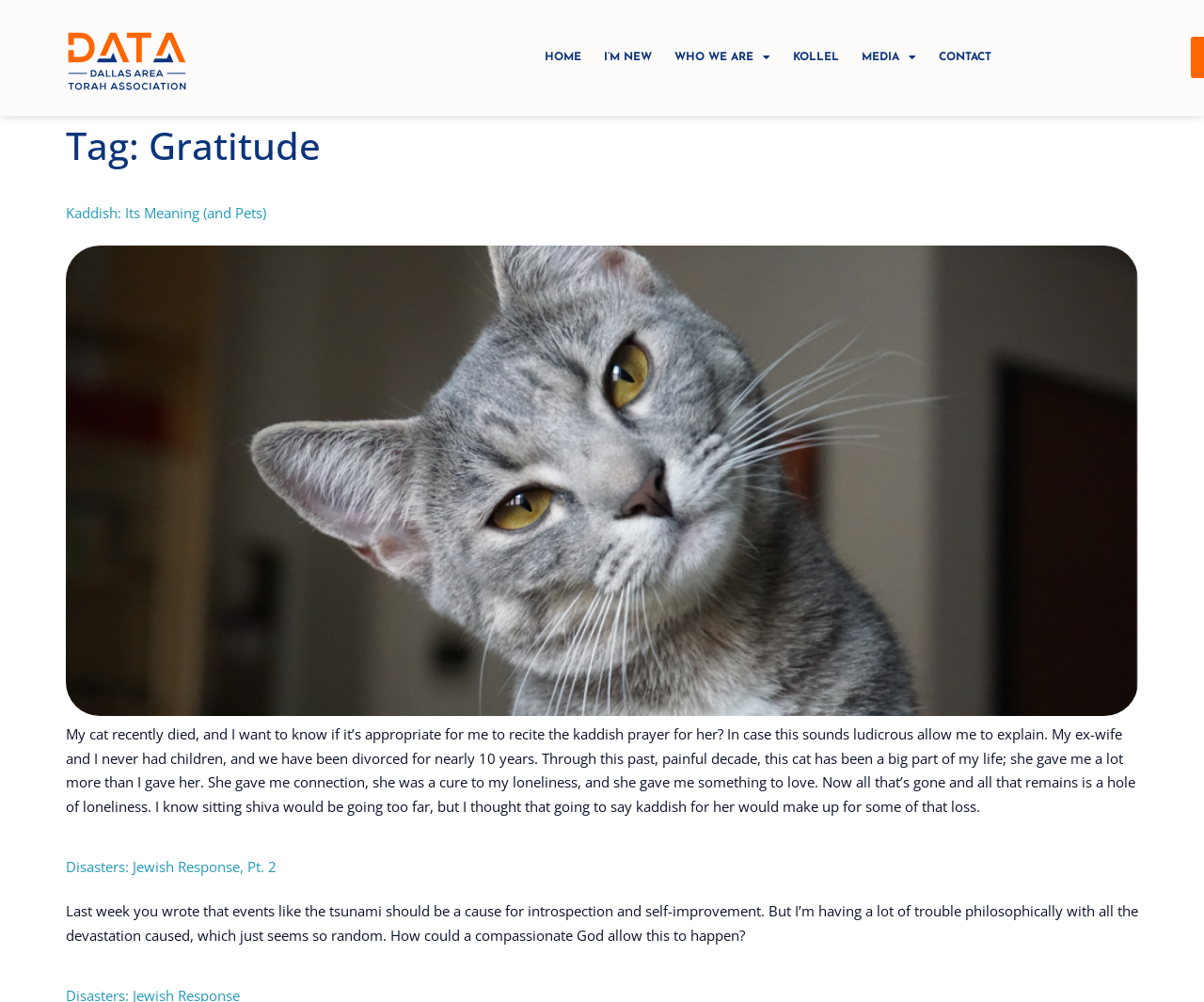Please identify the bounding box coordinates of the region to click in order to complete the given instruction: "Click the Kaddish: Its Meaning (and Pets) article". The coordinates should be four float numbers between 0 and 1, i.e., [left, top, right, bottom].

[0.055, 0.202, 0.221, 0.221]